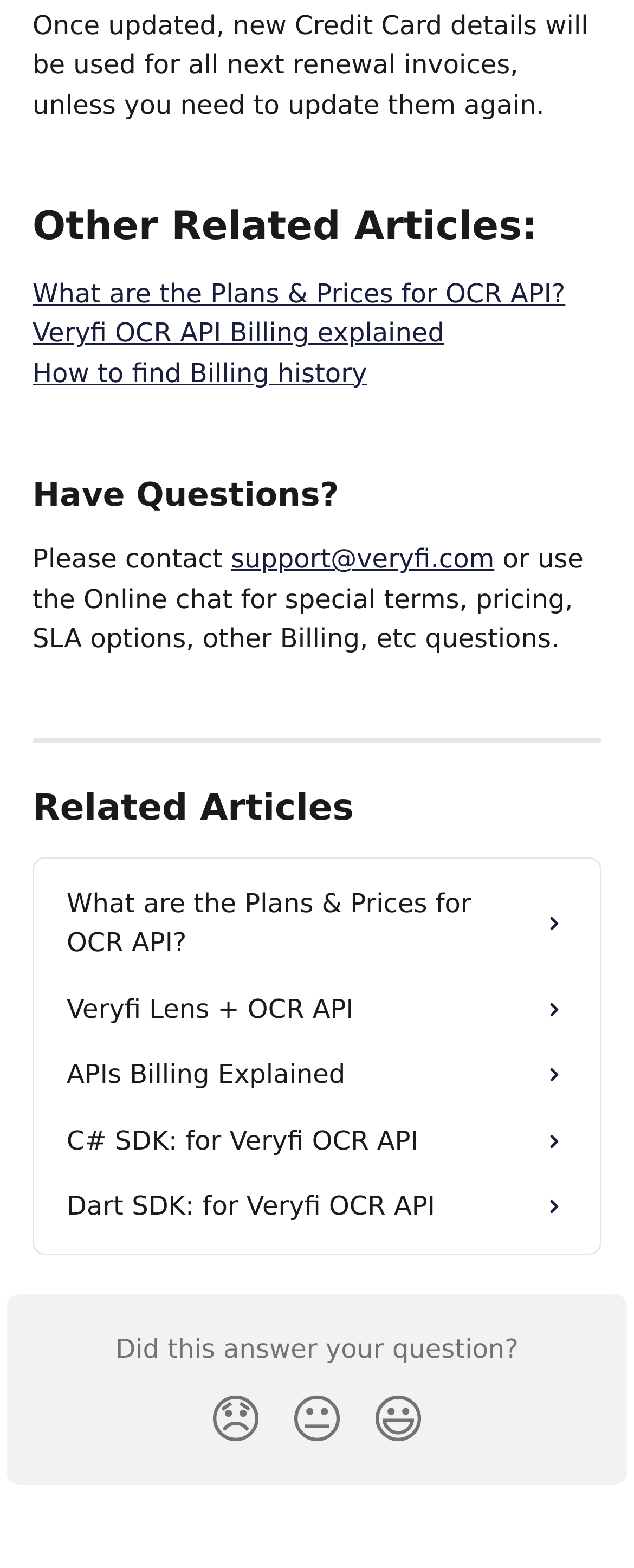Can you find the bounding box coordinates for the element that needs to be clicked to execute this instruction: "React with a disappointed face"? The coordinates should be given as four float numbers between 0 and 1, i.e., [left, top, right, bottom].

[0.308, 0.877, 0.436, 0.935]